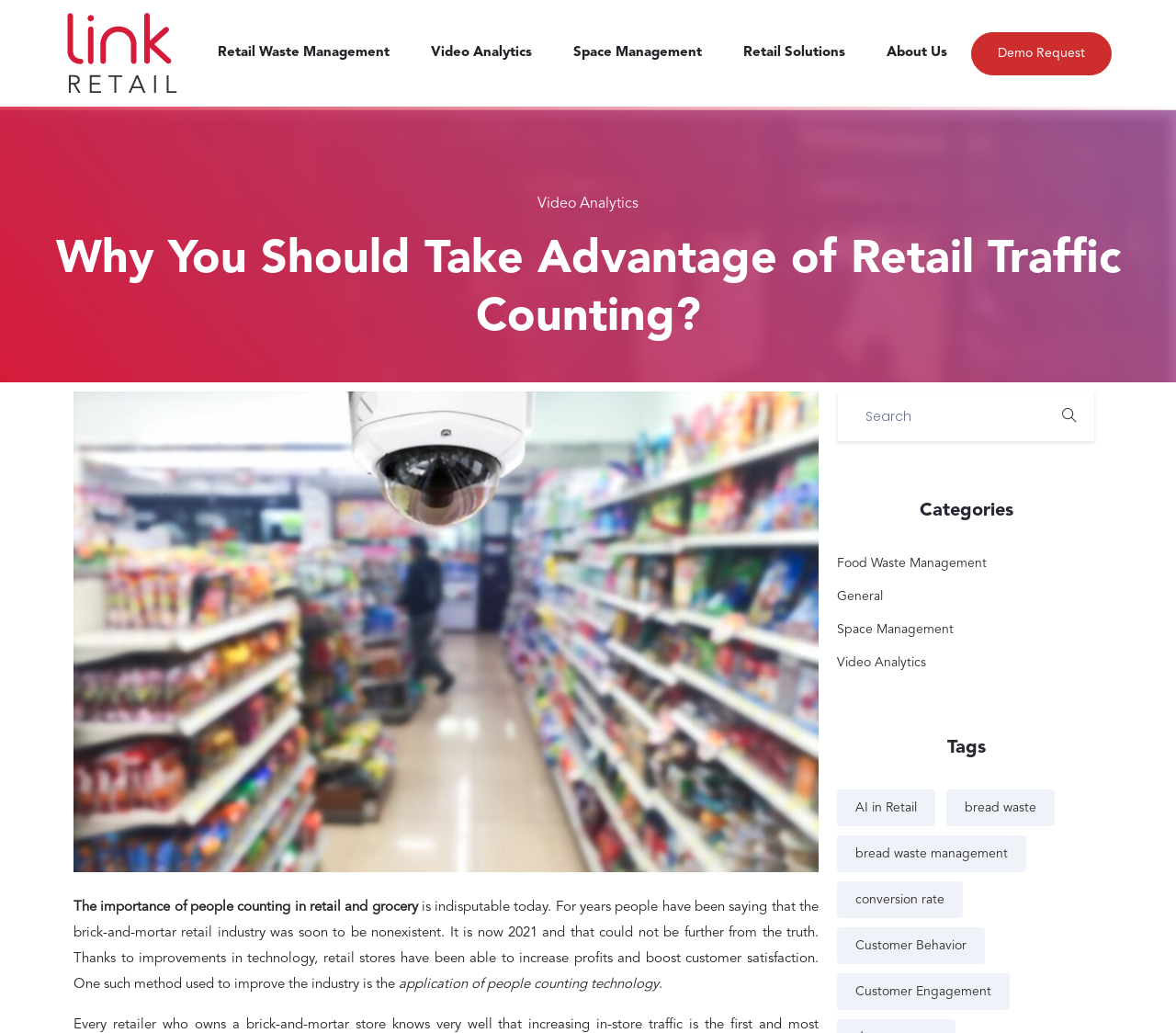What is the main heading displayed on the webpage? Please provide the text.

Why You Should Take Advantage of Retail Traffic Counting?